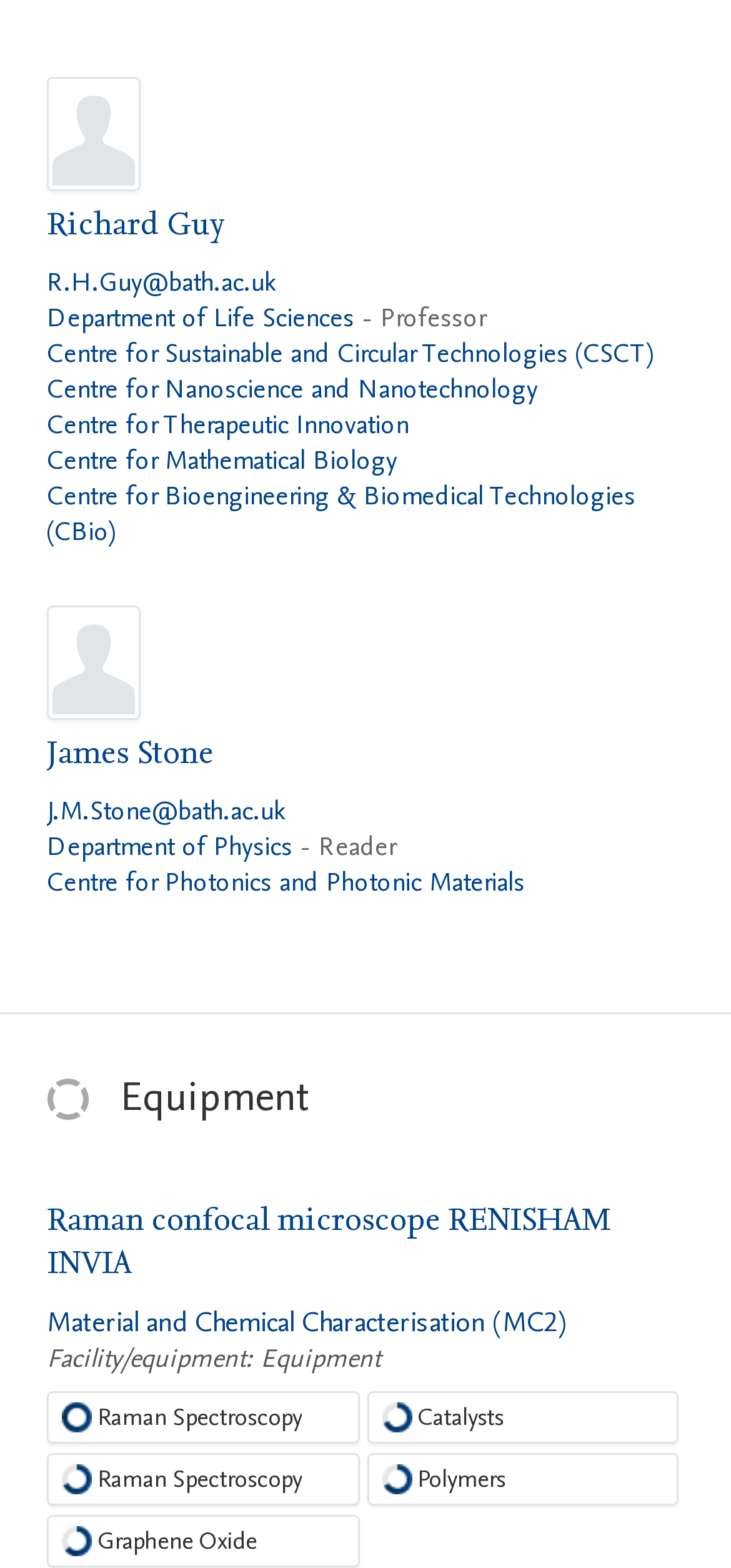Select the bounding box coordinates of the element I need to click to carry out the following instruction: "Contact James Stone via email".

[0.064, 0.506, 0.39, 0.528]